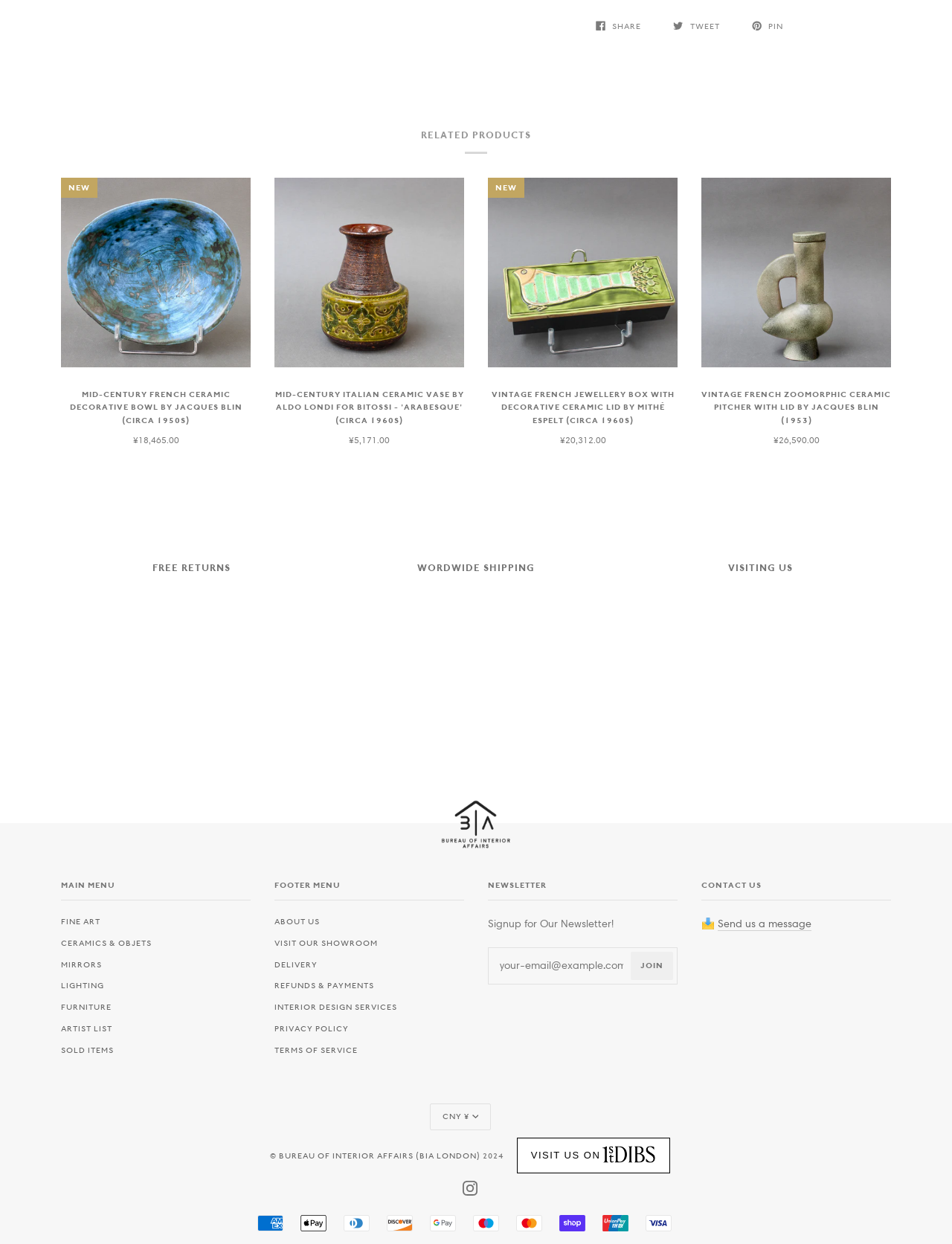How can I contact the showroom?
Based on the content of the image, thoroughly explain and answer the question.

I found the contact information by looking at the link 'contact us' which is located in the 'VISITING US' section.